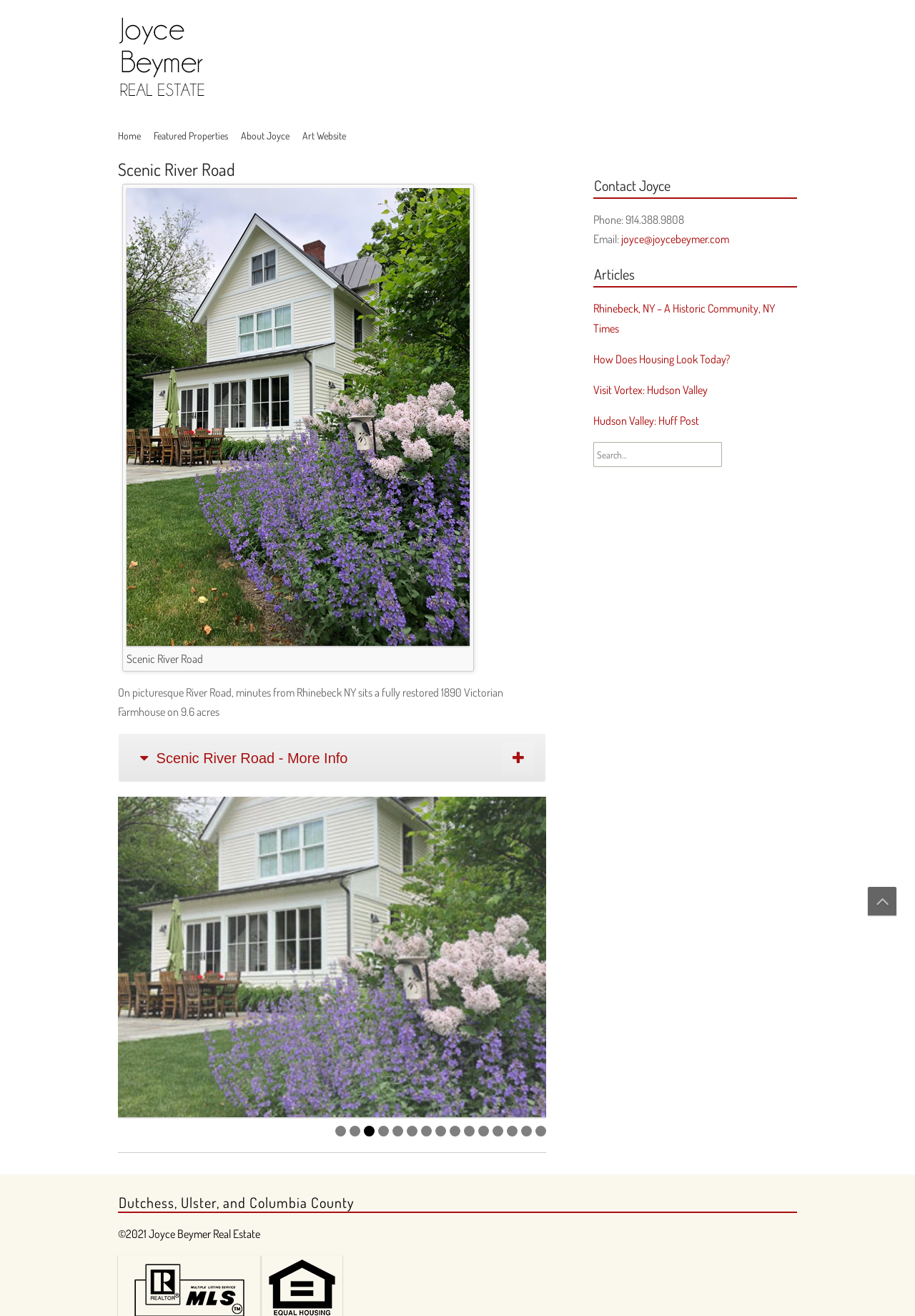Offer a comprehensive description of the webpage’s content and structure.

This webpage is about Joyce Beymer, a real estate agent, and features a property listing on Scenic River Road. At the top left, there is a logo with the text "Joyce Beymer" and an image of the agent. Below the logo, there are five navigation links: "Home", "Featured Properties", "About Joyce", "Art Website", and a link with an icon.

The main content of the page is an article about a property on Scenic River Road, which is a fully restored 1890 Victorian Farmhouse on 9.6 acres. The article is accompanied by a figure with a caption. Below the article, there is a tab with the text "Scenic River Road - More Info" and a list of 15 numbered links.

On the right side of the page, there is a complementary section with three headings: "Contact Joyce", "Articles", and a search box with a button. Under "Contact Joyce", there is a phone number and an email link. Under "Articles", there are four links to news articles about Rhinebeck, NY, and the Hudson Valley.

At the bottom of the page, there is a footer section with a link to Dutchess, Ulster, and Columbia County, and a copyright notice with the text "©2021 Joyce Beymer Real Estate".